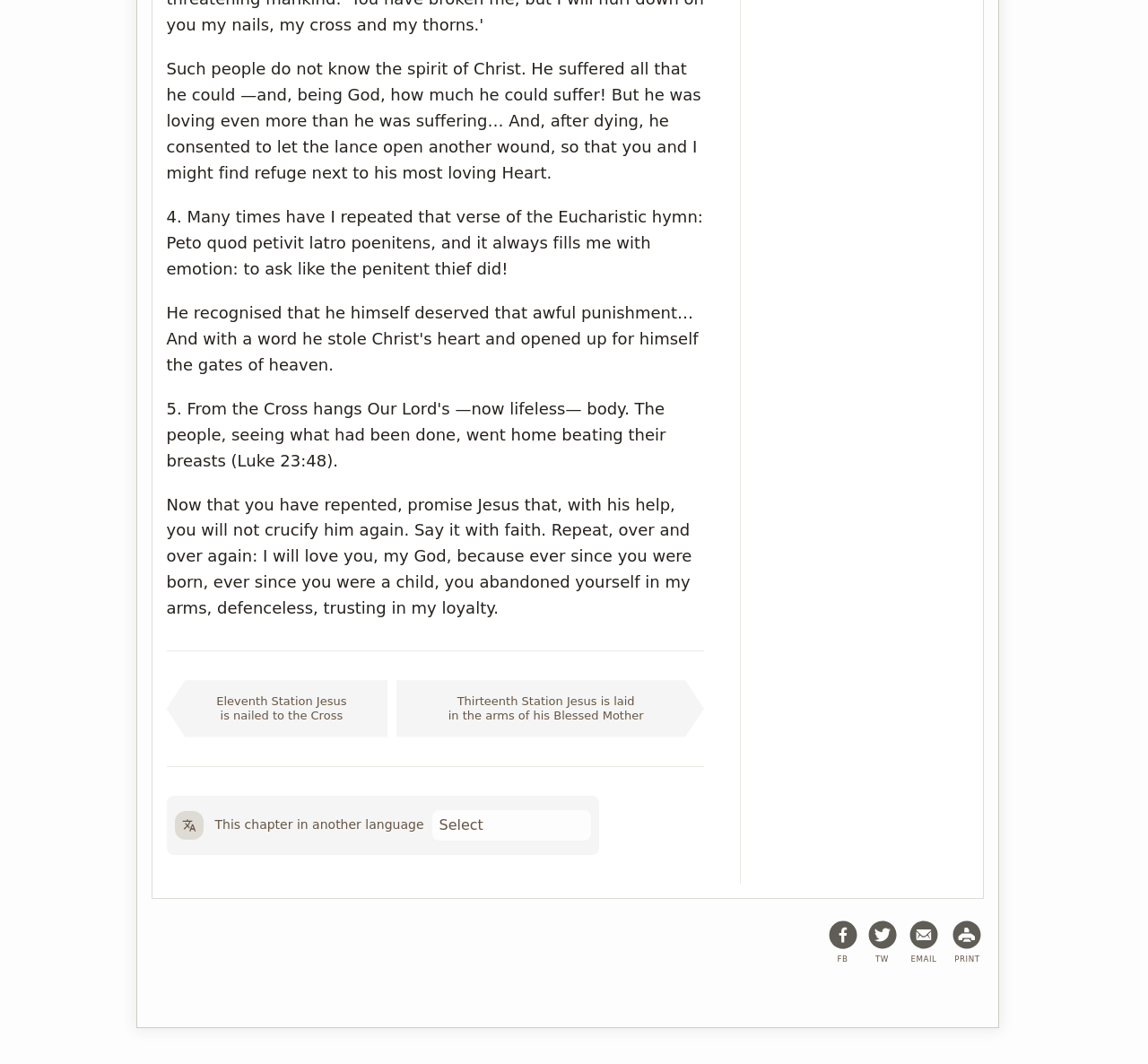Can you identify the bounding box coordinates of the clickable region needed to carry out this instruction: 'Click the Print button'? The coordinates should be four float numbers within the range of 0 to 1, stated as [left, top, right, bottom].

[0.828, 0.865, 0.857, 0.906]